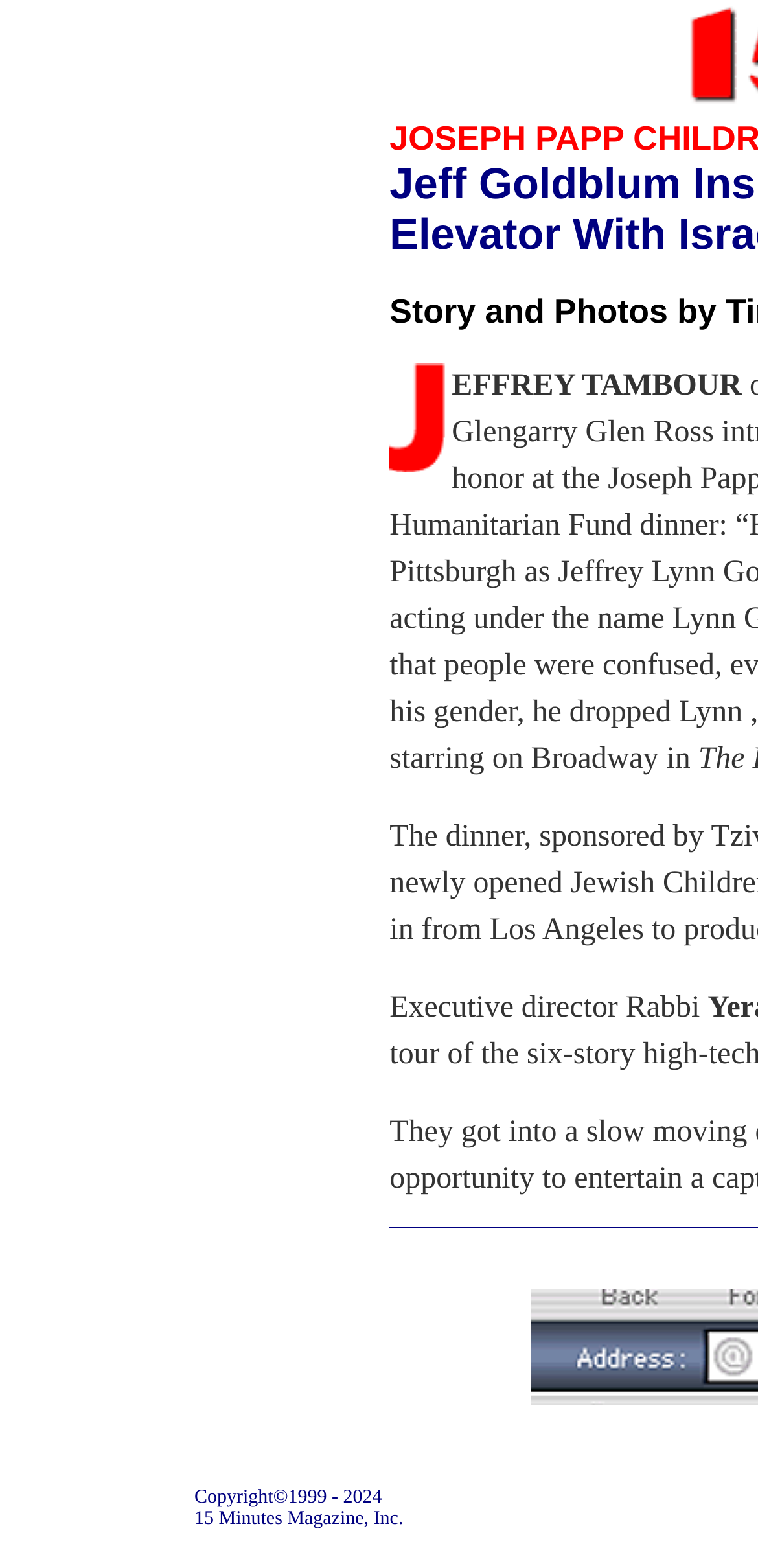What is the location of the Executive Director?
Using the screenshot, give a one-word or short phrase answer.

Los Angeles